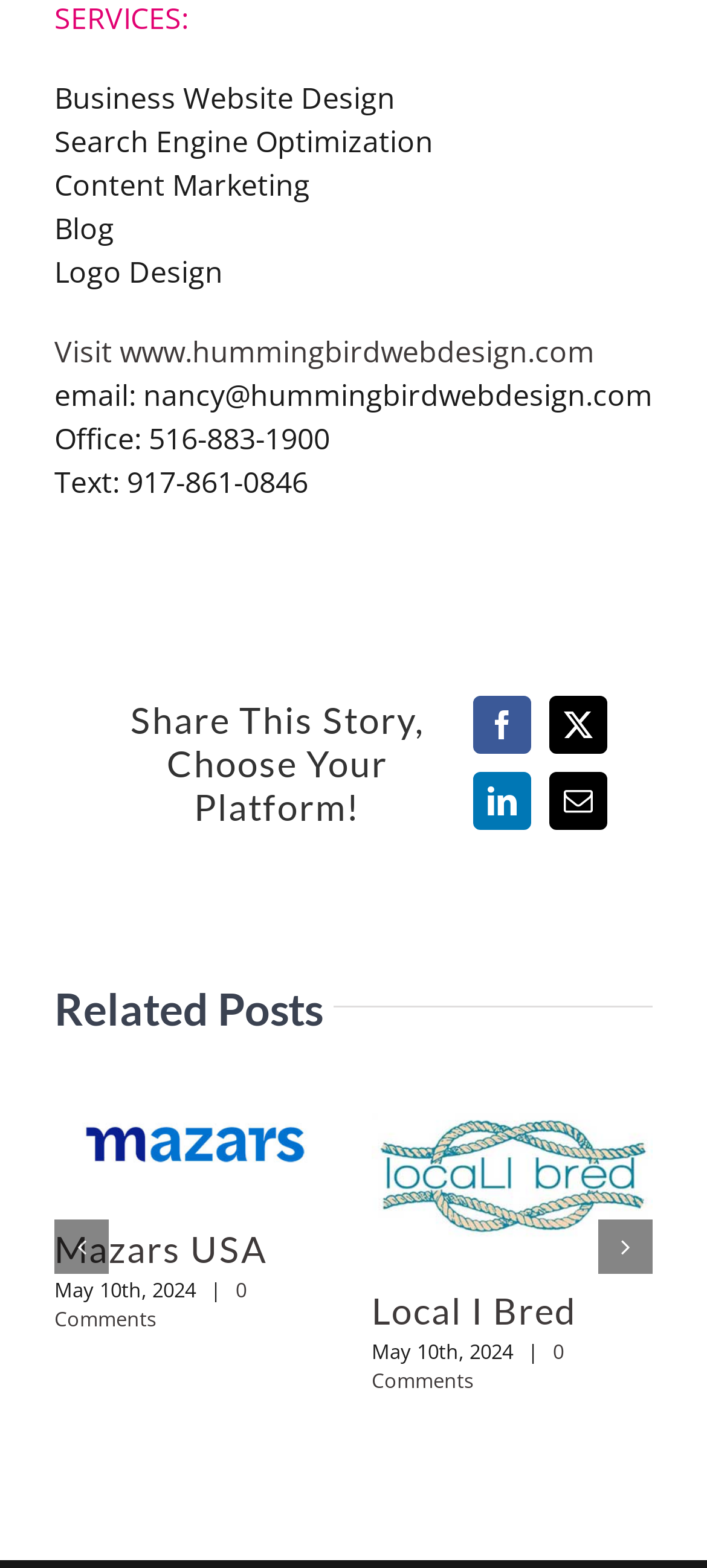How many related posts are there?
Using the visual information, reply with a single word or short phrase.

5